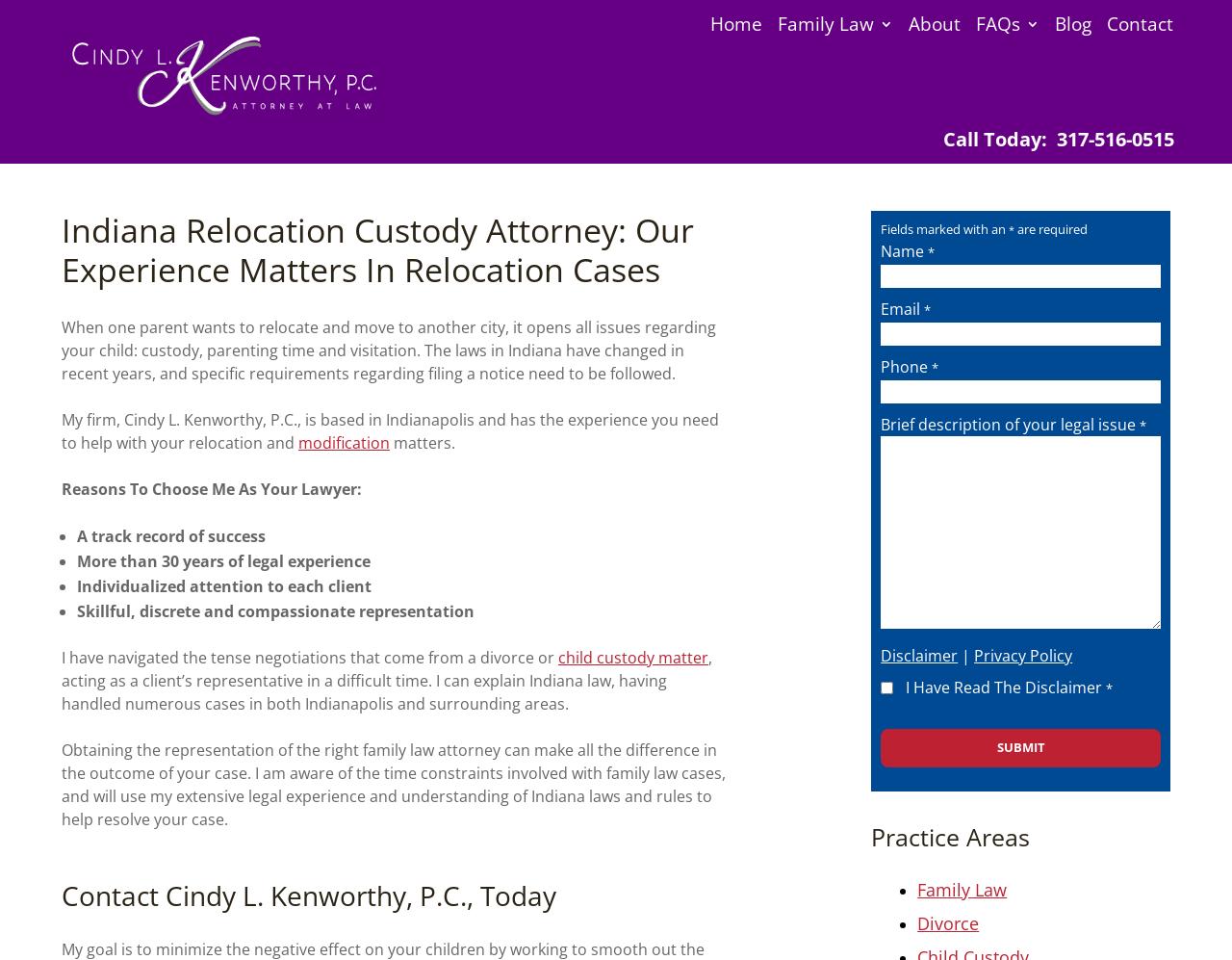Determine the coordinates of the bounding box for the clickable area needed to execute this instruction: "Open Image Gallery".

None